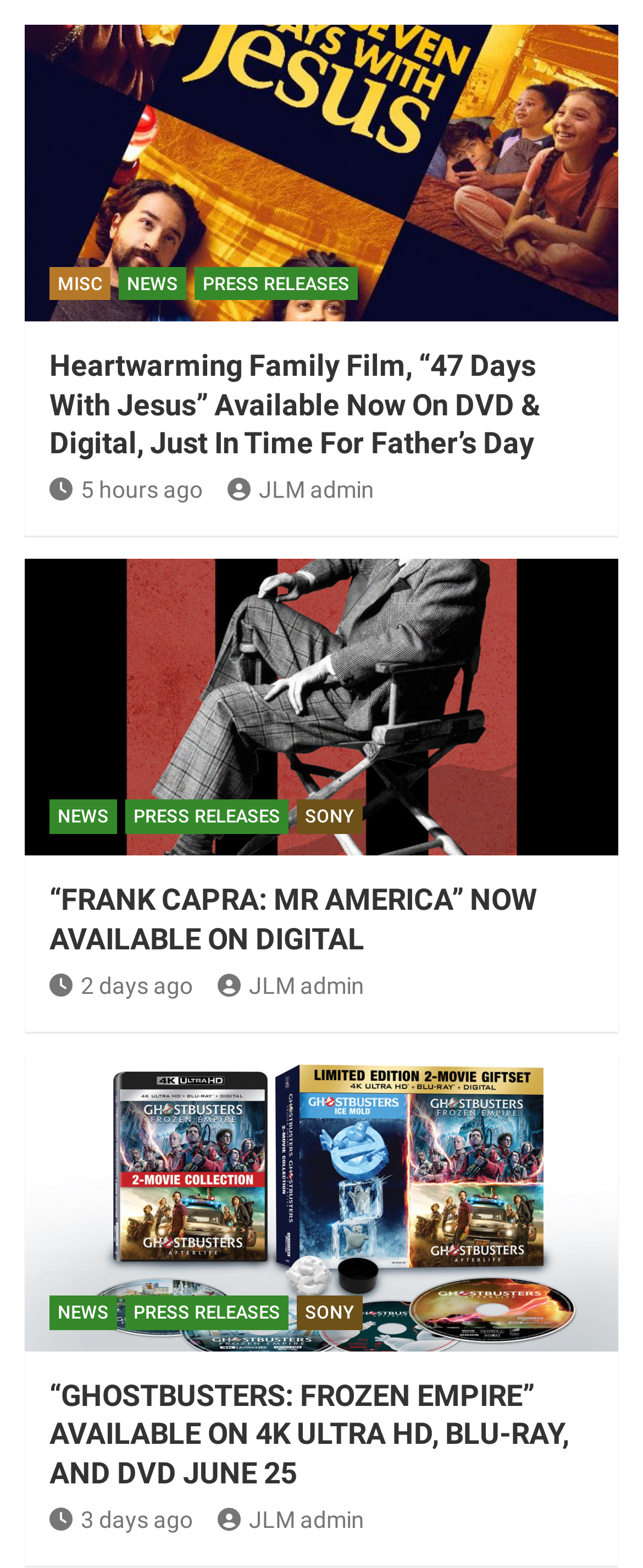Identify the bounding box coordinates of the section that should be clicked to achieve the task described: "View the latest news".

[0.077, 0.17, 0.172, 0.192]